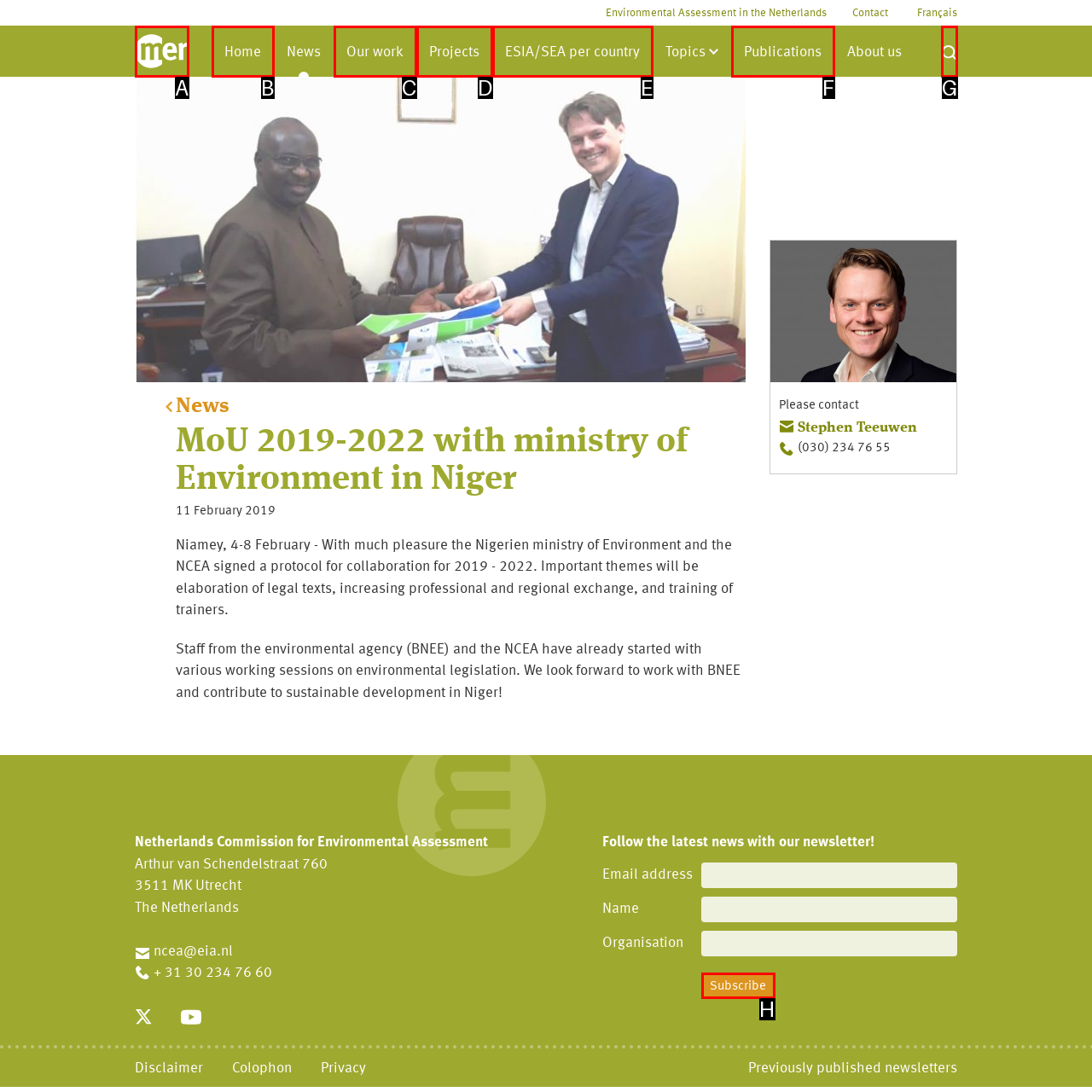Based on the element description: ESIA/SEA per country, choose the best matching option. Provide the letter of the option directly.

E